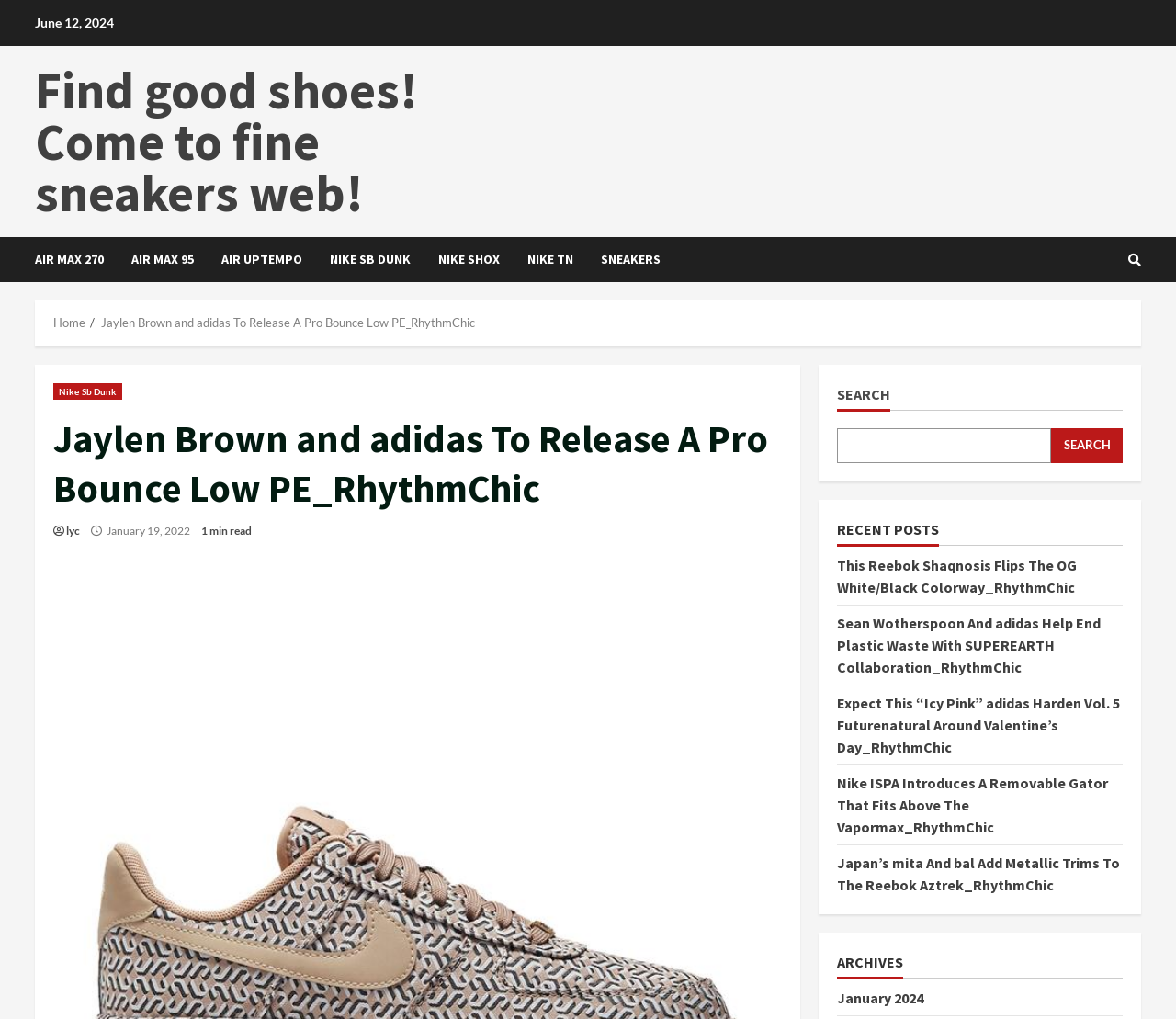Locate the bounding box coordinates of the clickable region to complete the following instruction: "Go to 'Jaylen Brown and adidas To Release A Pro Bounce Low PE_RhythmChic' page."

[0.086, 0.309, 0.404, 0.324]